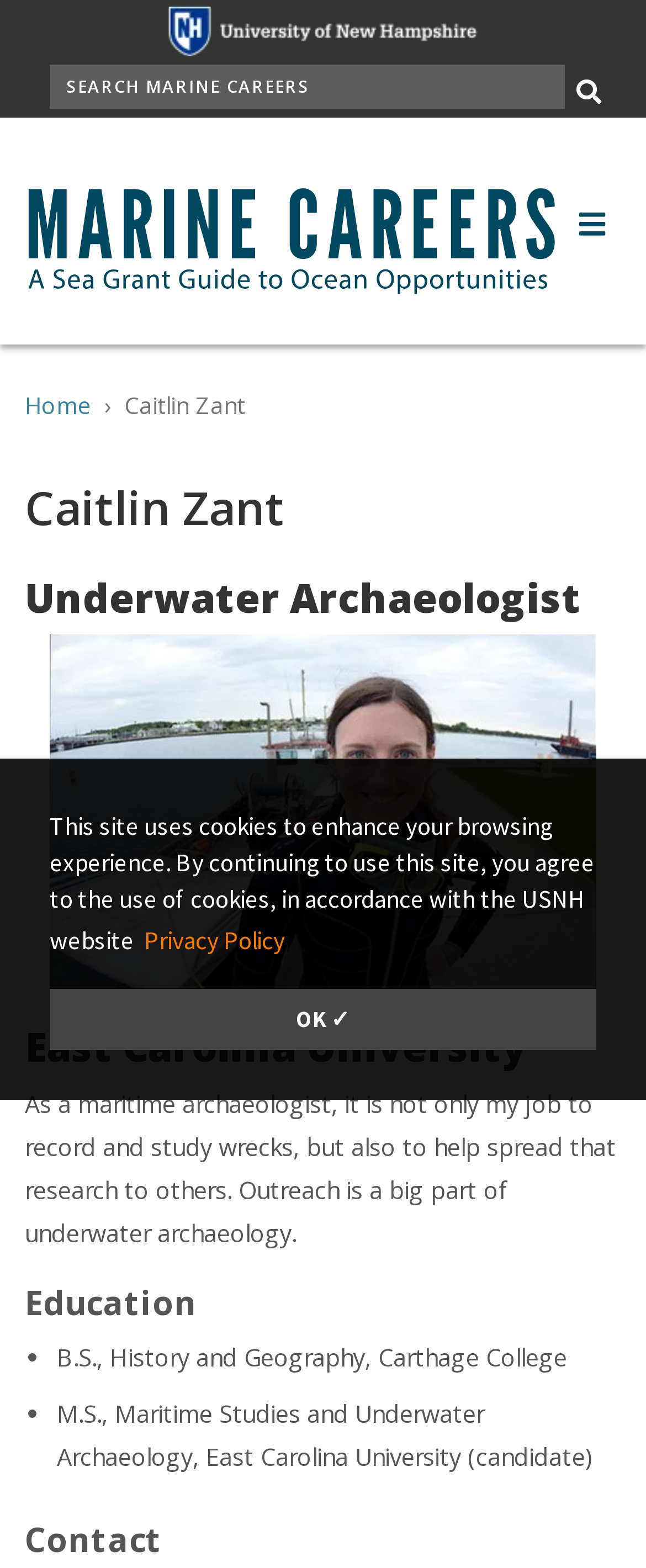Utilize the details in the image to thoroughly answer the following question: What is the degree Caitlin Zant is pursuing?

I found this answer by looking at the list of education qualifications, where it is mentioned that Caitlin Zant is a candidate for M.S. in Maritime Studies and Underwater Archaeology at East Carolina University.